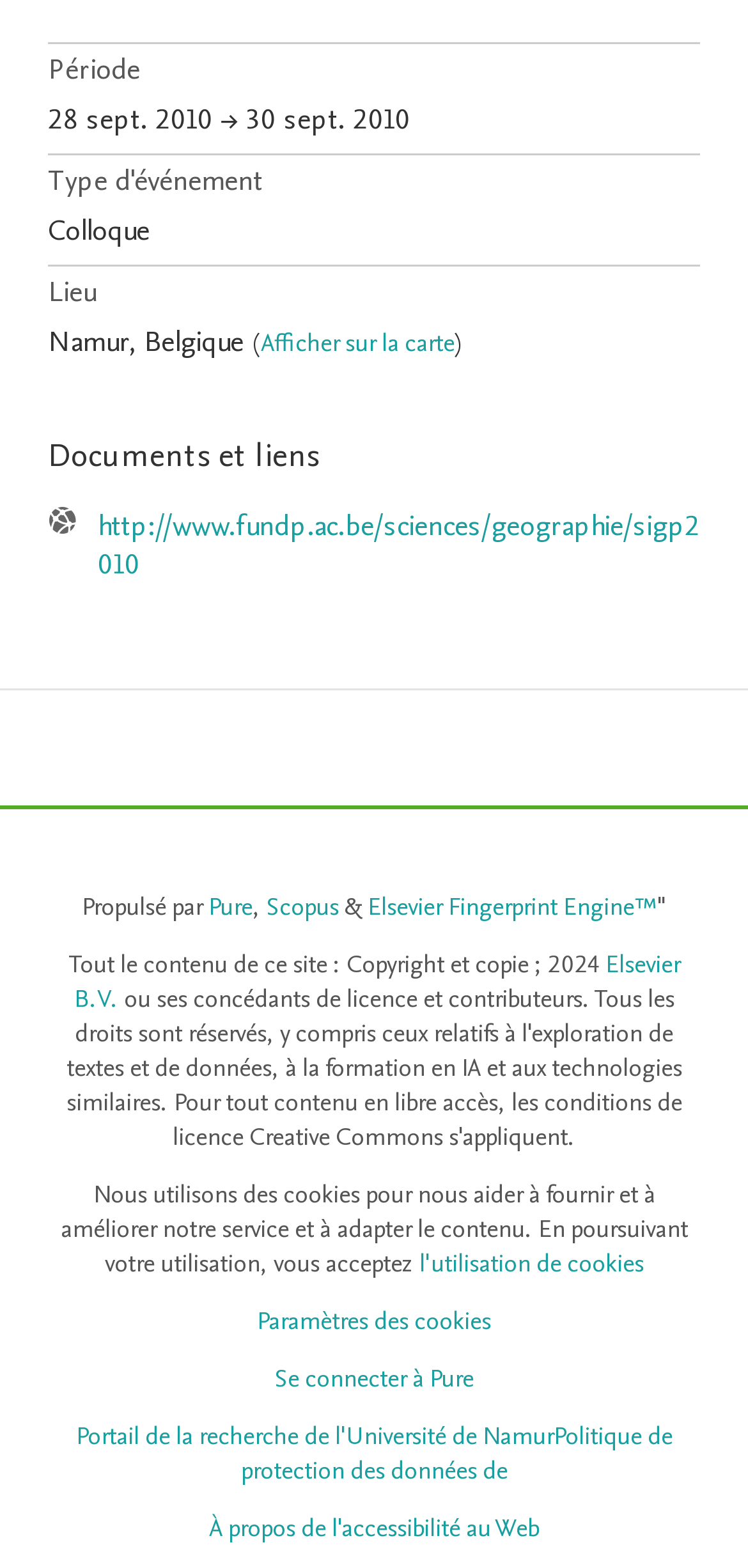Please indicate the bounding box coordinates of the element's region to be clicked to achieve the instruction: "Access document link". Provide the coordinates as four float numbers between 0 and 1, i.e., [left, top, right, bottom].

[0.131, 0.323, 0.936, 0.372]